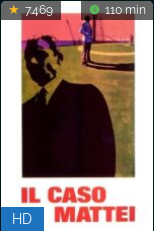What colors dominate the background of the poster?
Provide a detailed and extensive answer to the question.

The background of the poster features a vibrant combination of pink and yellow hues, which creates a striking visual effect and draws the viewer's attention.